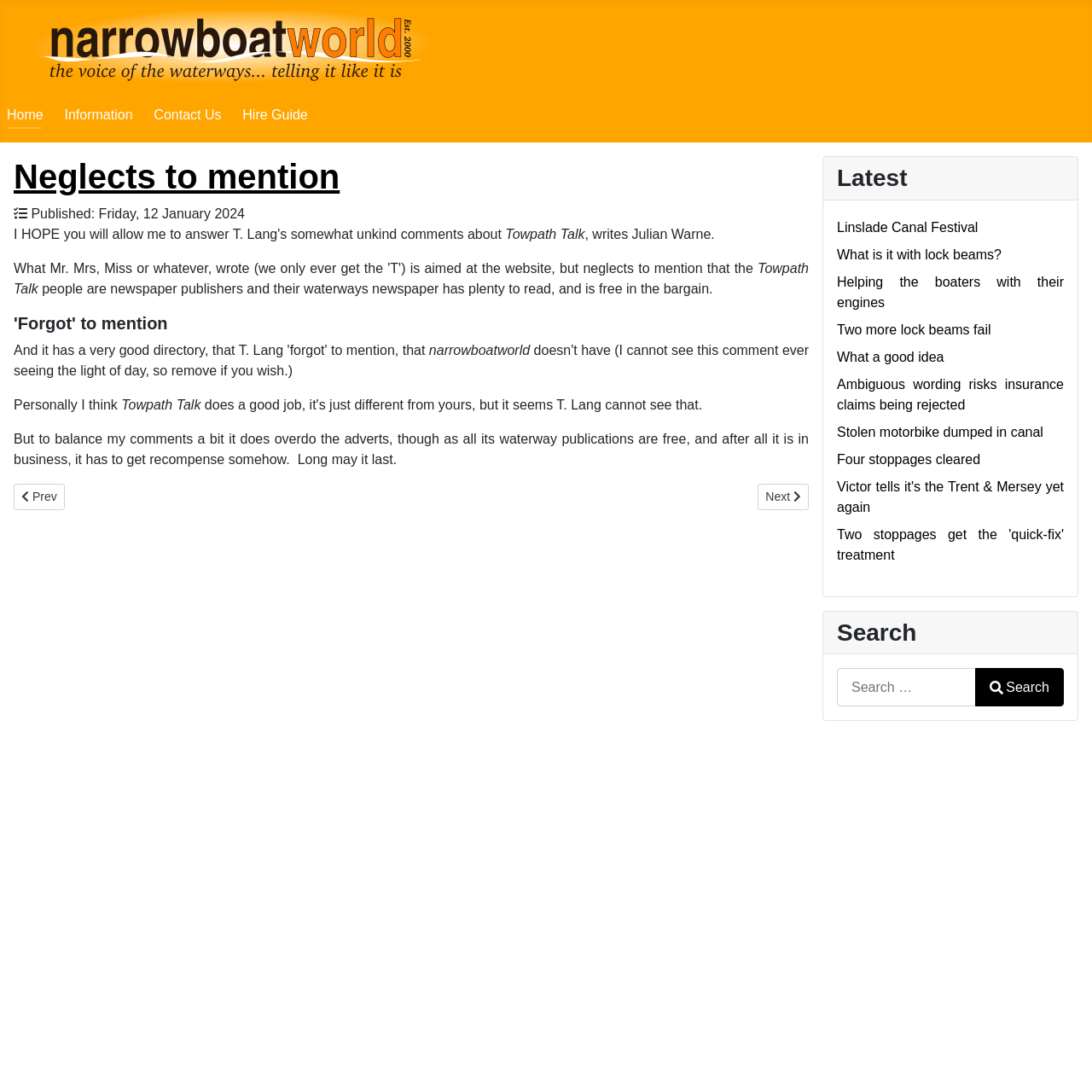Identify the bounding box coordinates of the region that needs to be clicked to carry out this instruction: "Go back to the top of the page". Provide these coordinates as four float numbers ranging from 0 to 1, i.e., [left, top, right, bottom].

[0.958, 0.955, 0.988, 0.988]